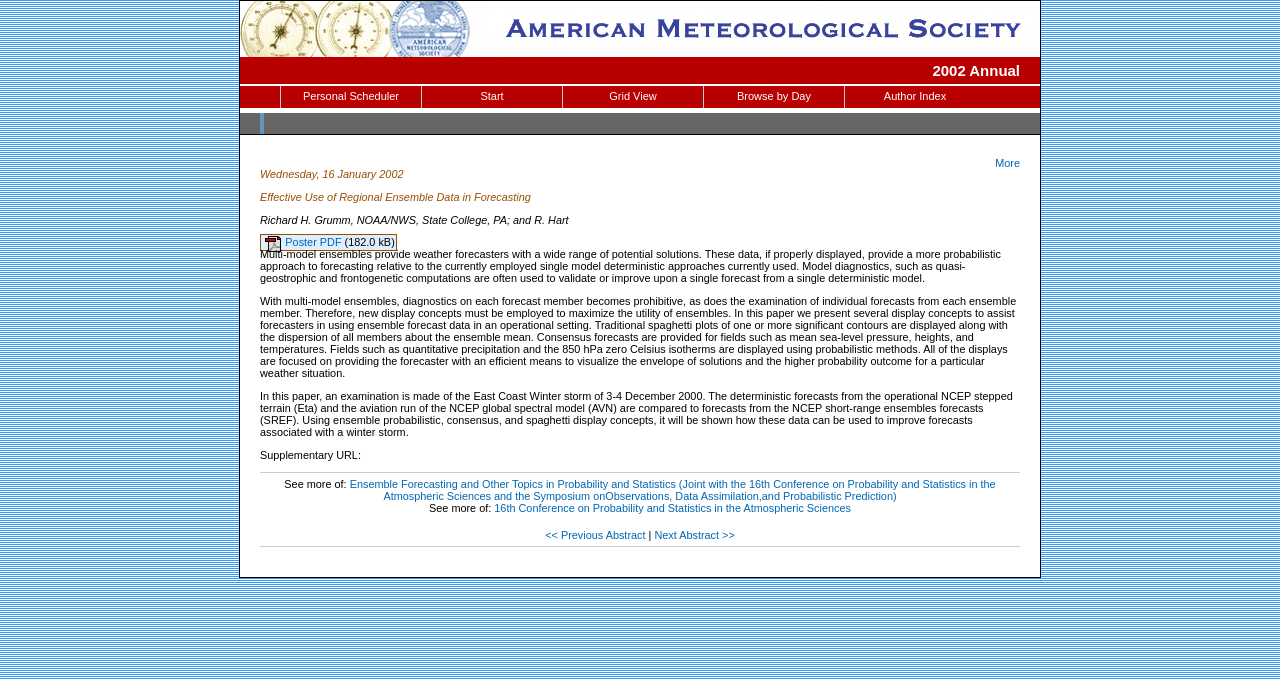Can you specify the bounding box coordinates for the region that should be clicked to fulfill this instruction: "Visit the American Meteorological Society website".

[0.188, 0.066, 0.812, 0.088]